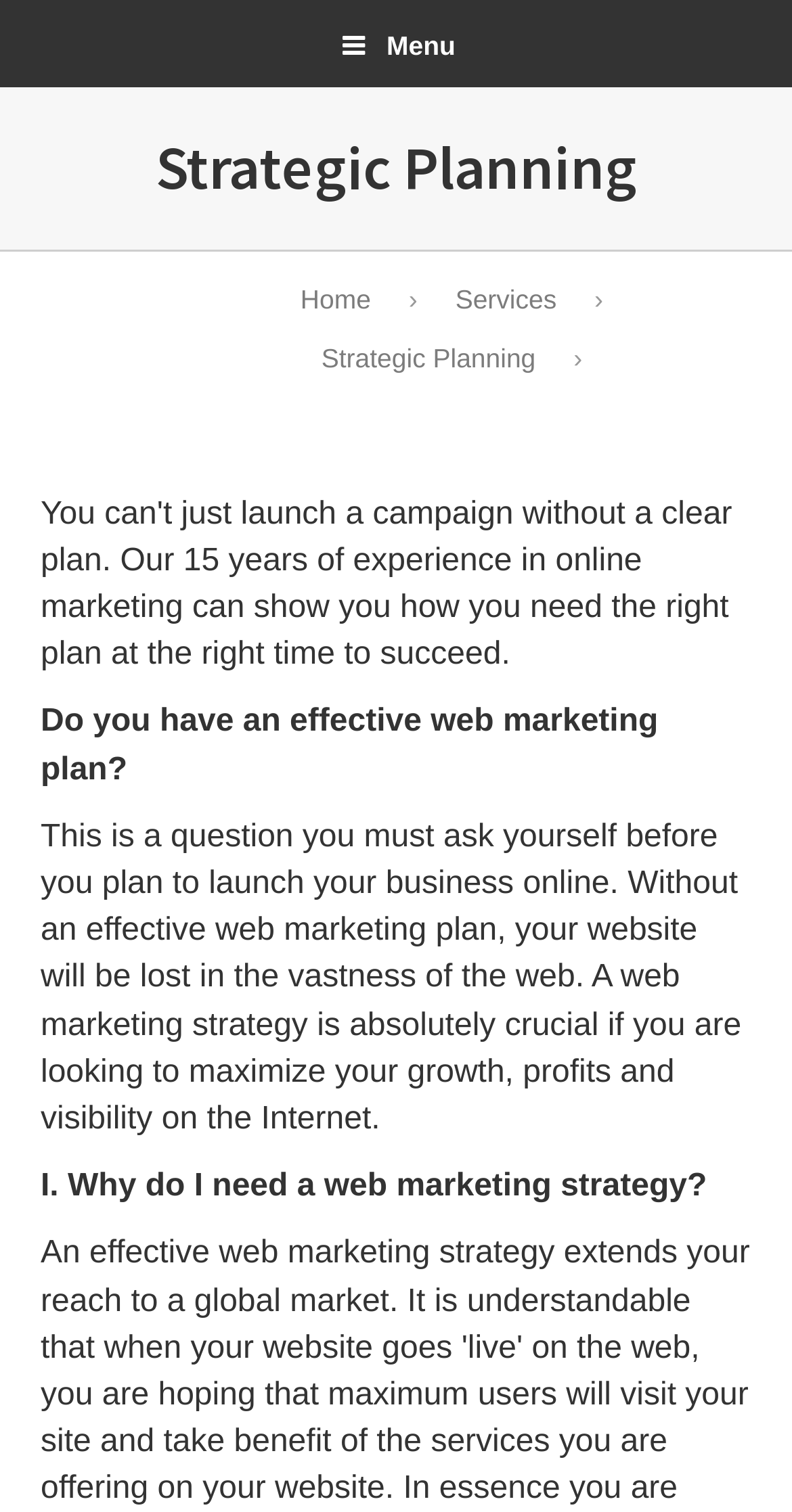Specify the bounding box coordinates (top-left x, top-left y, bottom-right x, bottom-right y) of the UI element in the screenshot that matches this description: Strategic Planning

[0.38, 0.219, 0.702, 0.257]